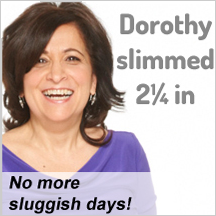Provide a comprehensive description of the image.

In this uplifting image, Dorothy beams with joy after her successful weight loss journey, having slimmed down by 2¼ inches. The vibrant photo captures her smiling face, radiating confidence and happiness. Accompanying her image are bold texts that read "Dorothy slimmed 2¼ in" and "No more sluggish days!" This highlights her positive transformation and the newfound energy she has gained. Dorothy's success story is a testament to the effectiveness of the 21-Day Tummy program, which emphasizes not just weight loss but also improved overall well-being.